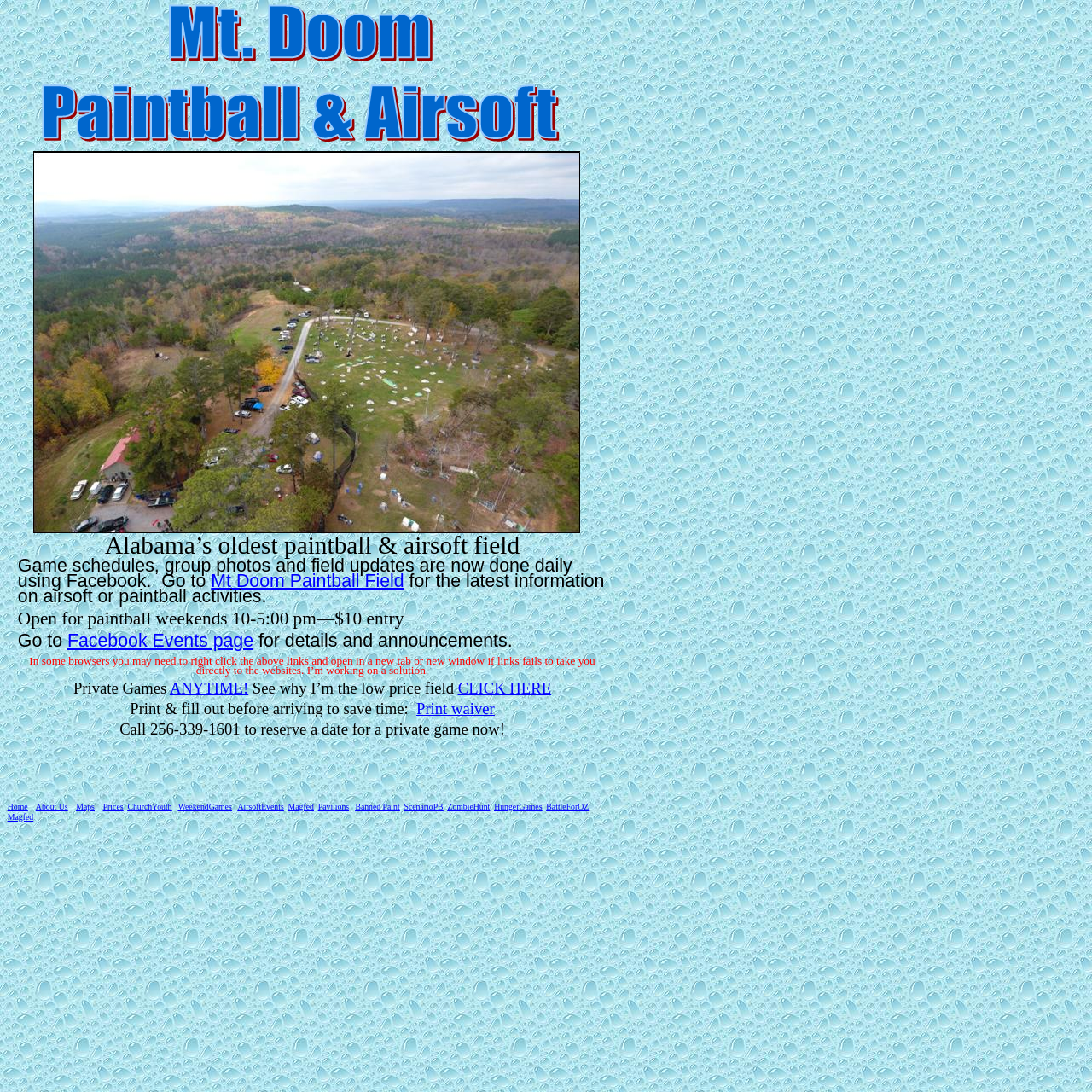Answer this question using a single word or a brief phrase:
What is the name of the paintball field?

Mt. Doom Paintball Field